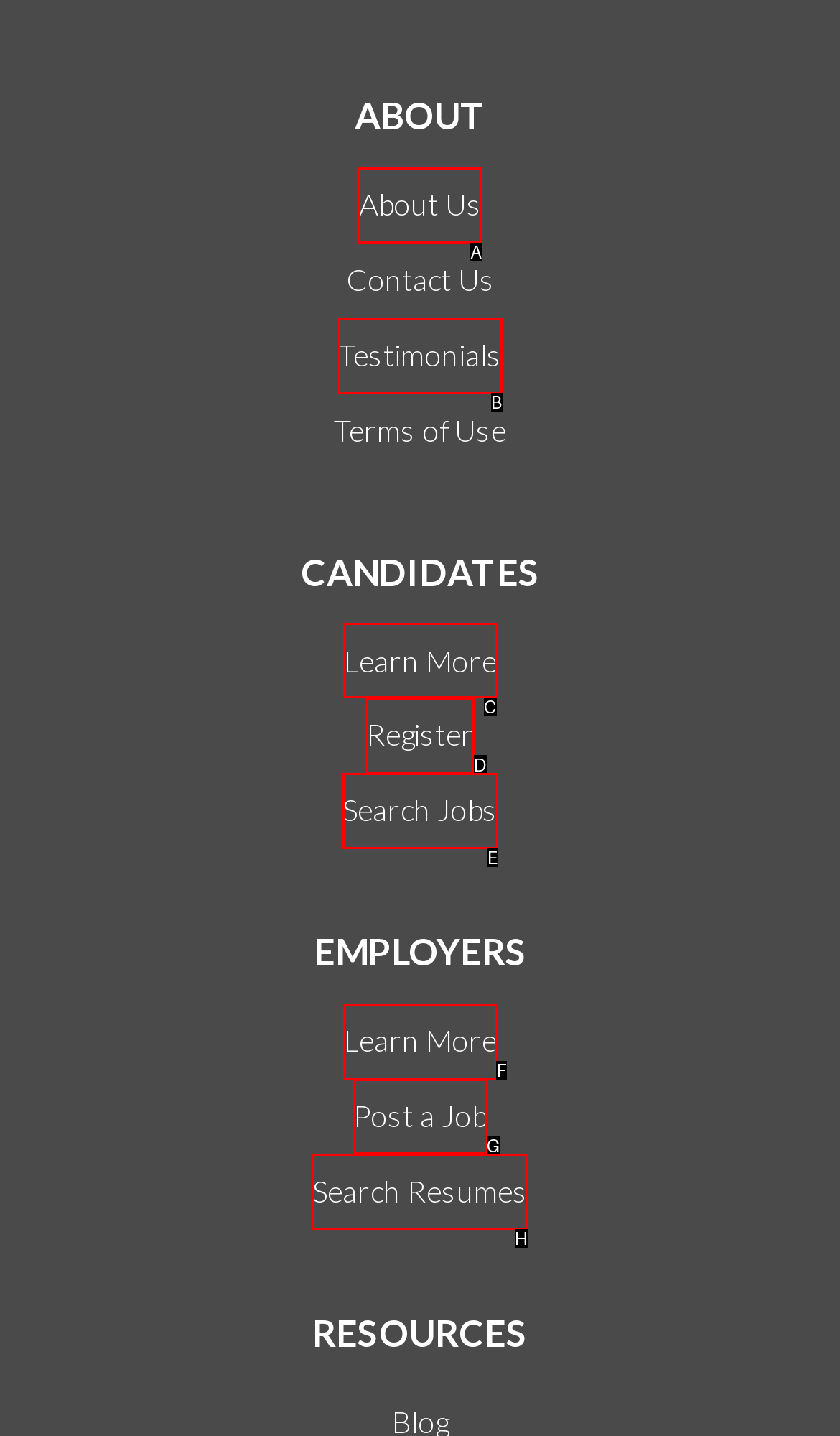What option should you select to complete this task: Learn more about the company? Indicate your answer by providing the letter only.

C